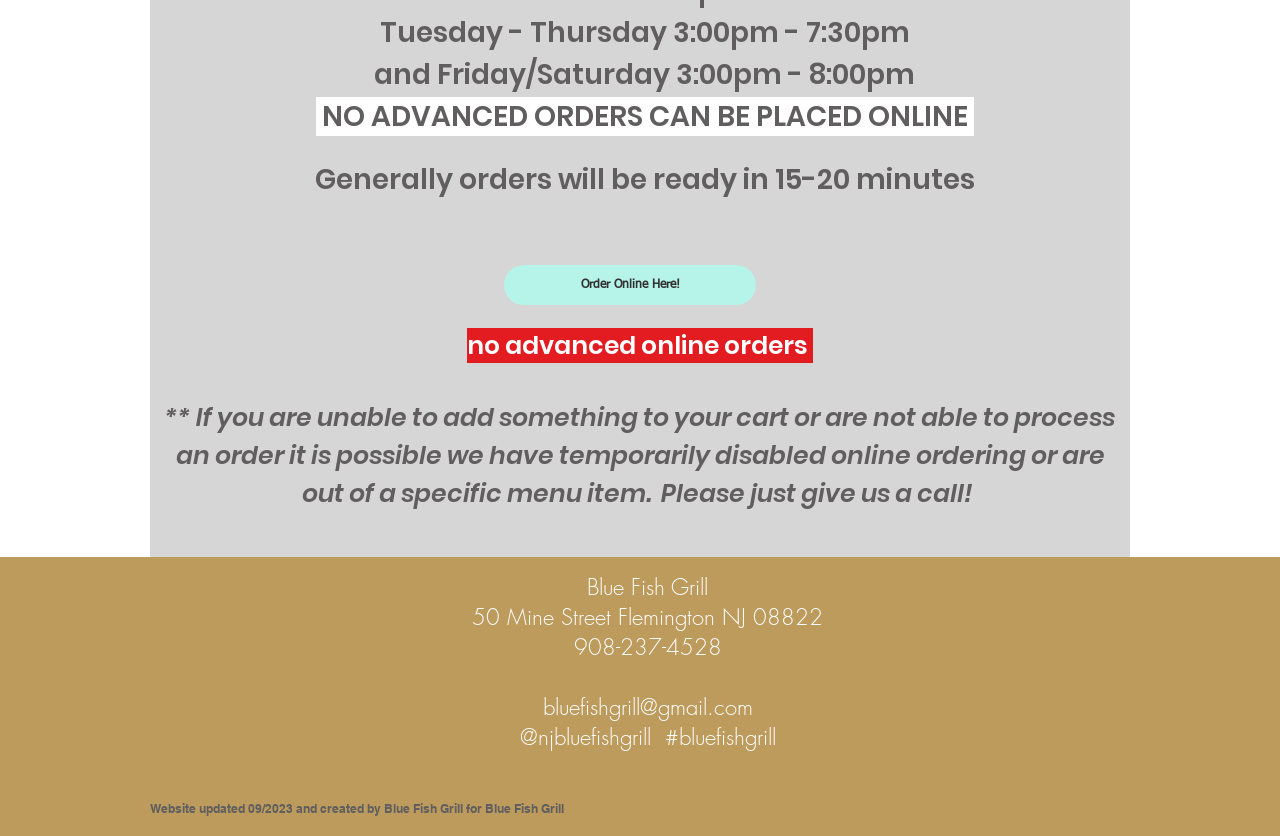Please provide the bounding box coordinates in the format (top-left x, top-left y, bottom-right x, bottom-right y). Remember, all values are floating point numbers between 0 and 1. What is the bounding box coordinate of the region described as: Professional Laptops

None